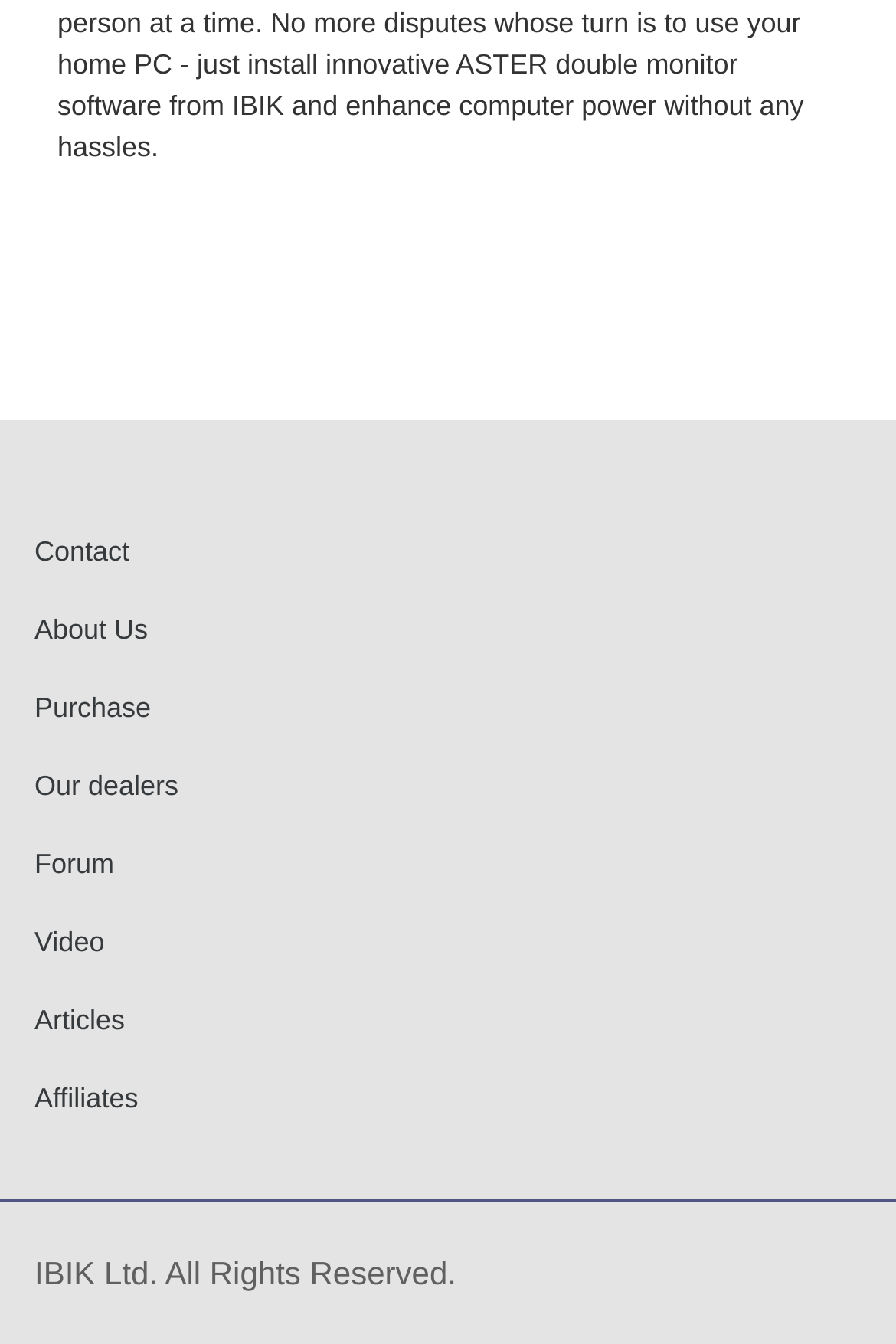Please identify the bounding box coordinates of where to click in order to follow the instruction: "make a purchase".

[0.038, 0.515, 0.168, 0.539]